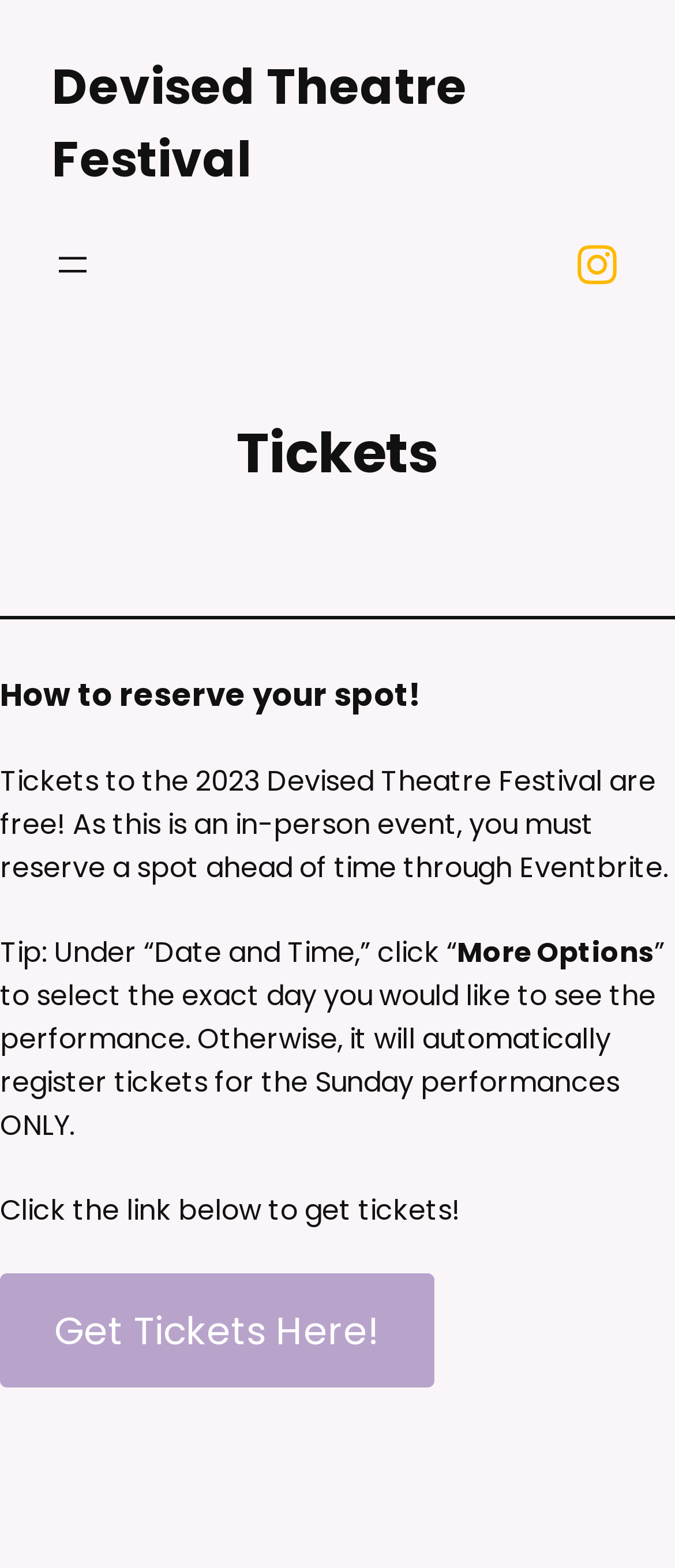Explain the webpage in detail.

The webpage is about the 2023 Devised Theatre Festival, with a prominent heading "Devised Theatre Festival" at the top left corner. Below this heading, there is a navigation menu labeled "Header navigation" with a button to open a menu. 

To the right of the navigation menu, there is a link to the festival's Instagram page. 

The main content of the webpage is divided into sections. At the top, there is a heading "Tickets" followed by a horizontal separator. Below the separator, there is a heading "How to reserve your spot!" and a paragraph of text explaining that tickets to the festival are free but require reservation ahead of time through Eventbrite. 

Below this text, there are three blocks of text providing tips on how to reserve tickets, including selecting the exact day of the performance. 

Finally, there is a call-to-action link "Get Tickets Here!" at the bottom of the main content section, encouraging visitors to reserve their tickets.